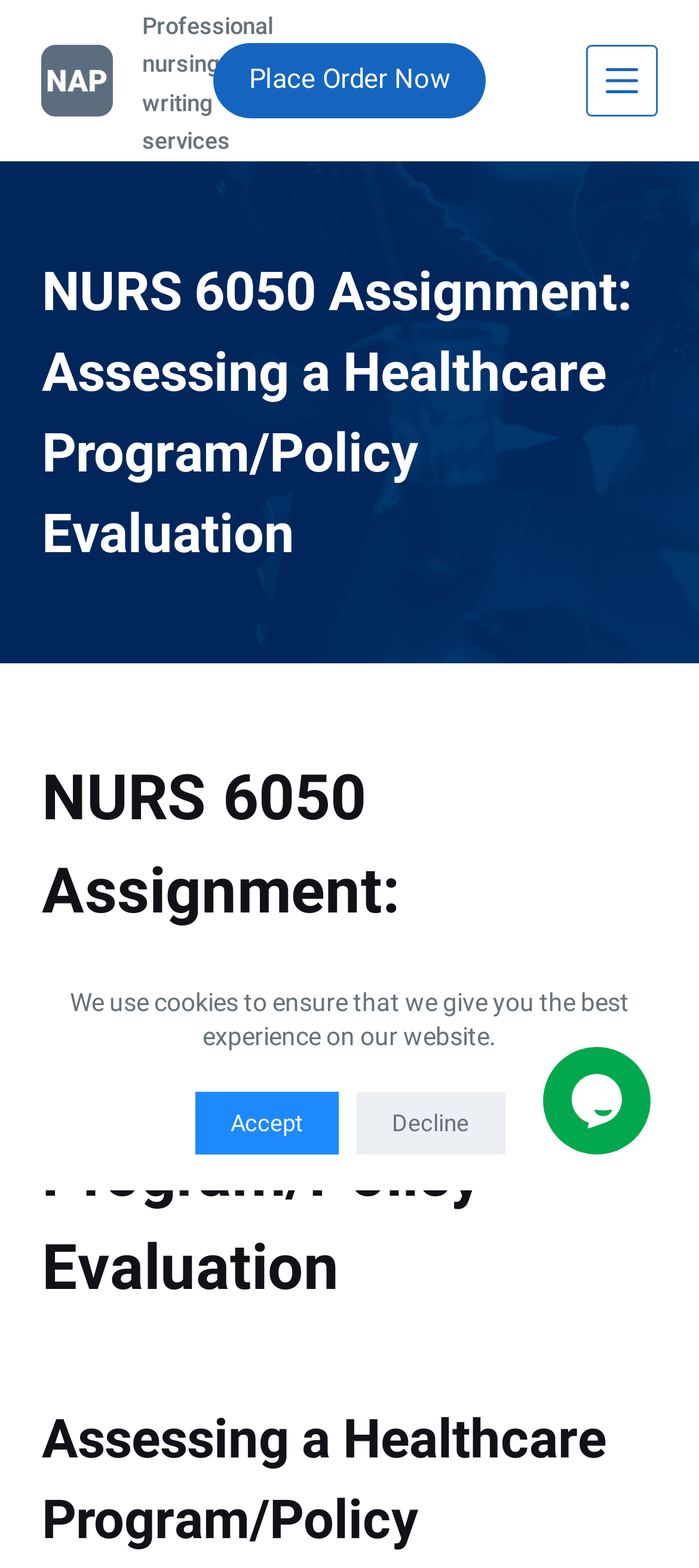Is there a chat widget on the website? Based on the screenshot, please respond with a single word or phrase.

Yes